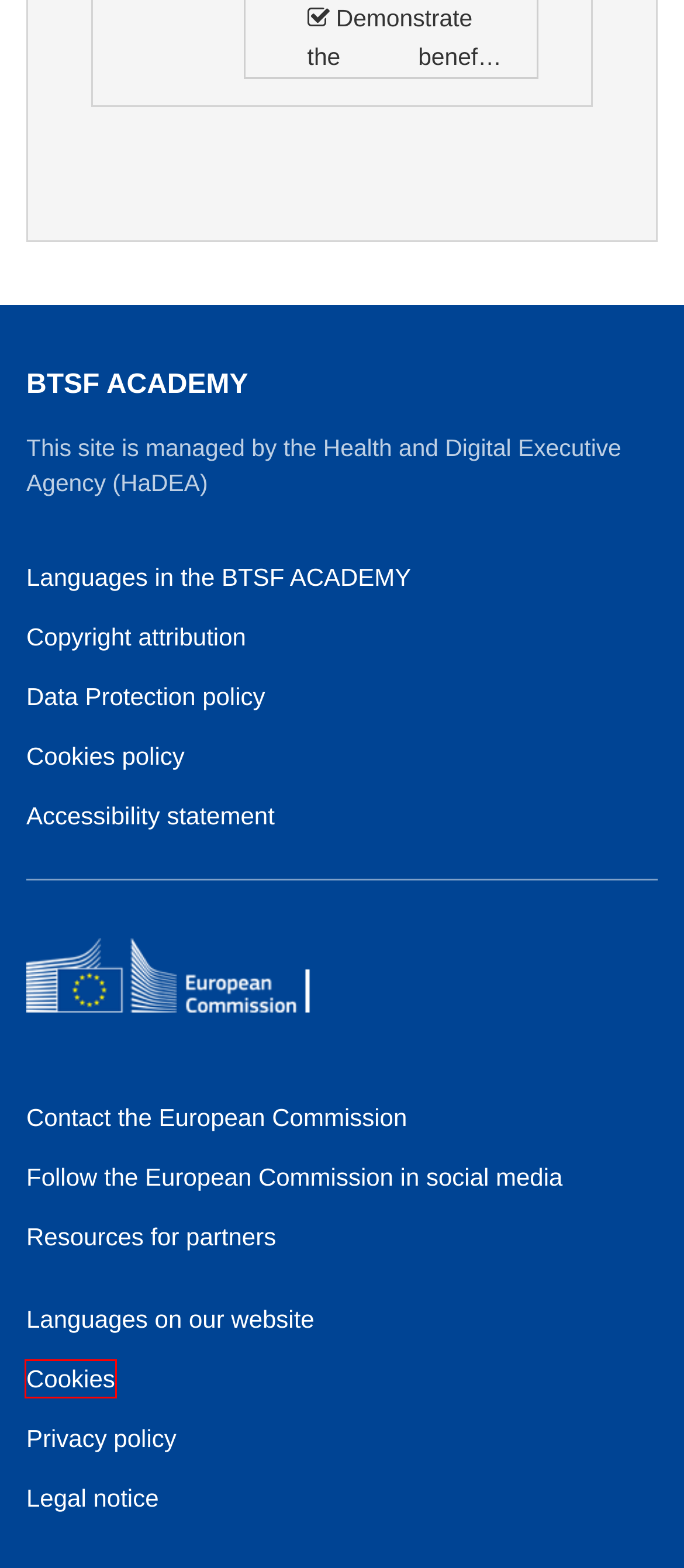Using the screenshot of a webpage with a red bounding box, pick the webpage description that most accurately represents the new webpage after the element inside the red box is clicked. Here are the candidates:
A. Languages on the European Commission websites
B. Contact - European Commission
C. Policies and agreements
D. Cookies policy - European Commission
E. Resources for partners - European Commission
F. Privacy policy for websites managed by the European Commission - European Commission
G. Legal notice - European Commission
H. Social media accounts | European Union

D